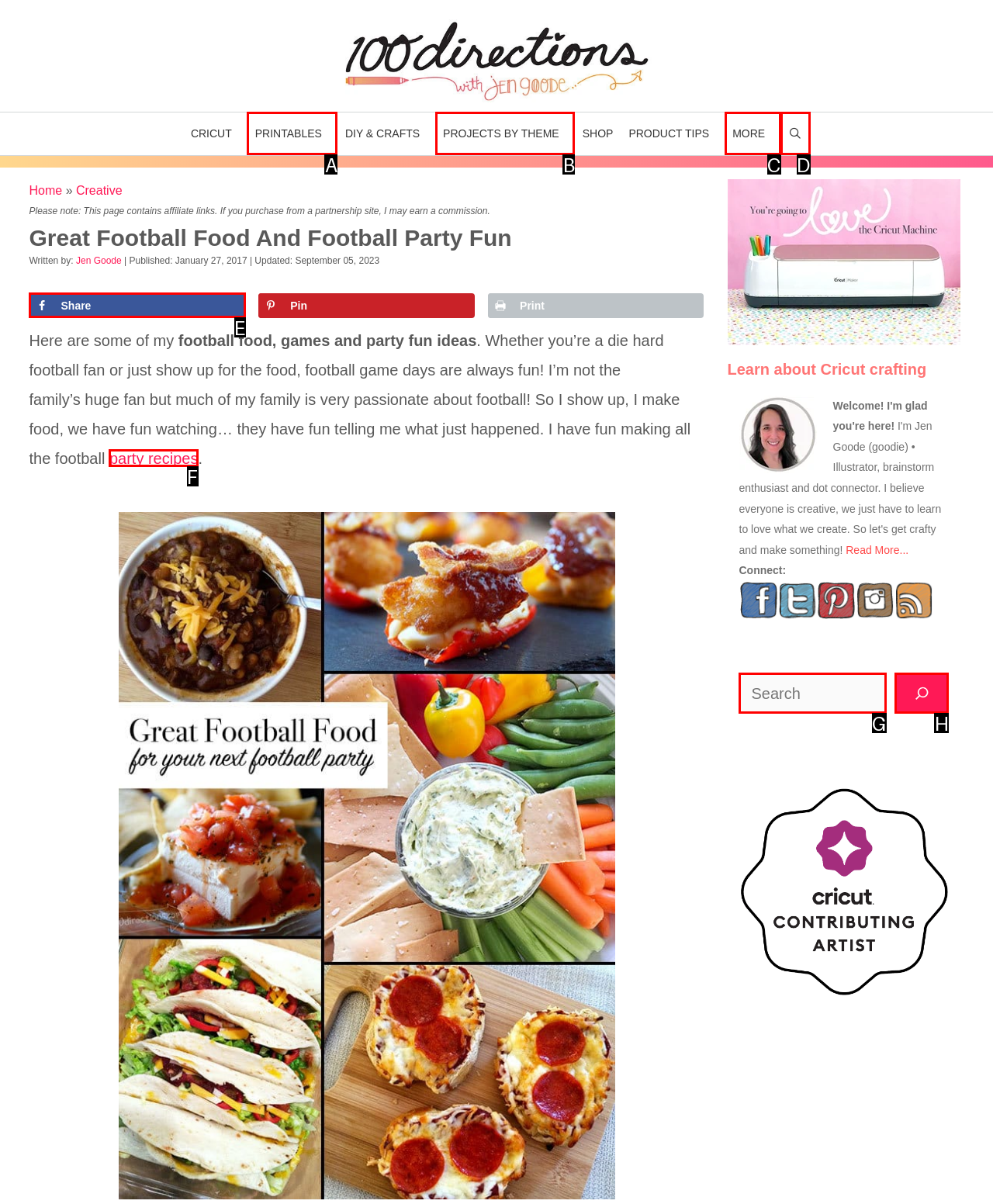To achieve the task: Share on Facebook, indicate the letter of the correct choice from the provided options.

E